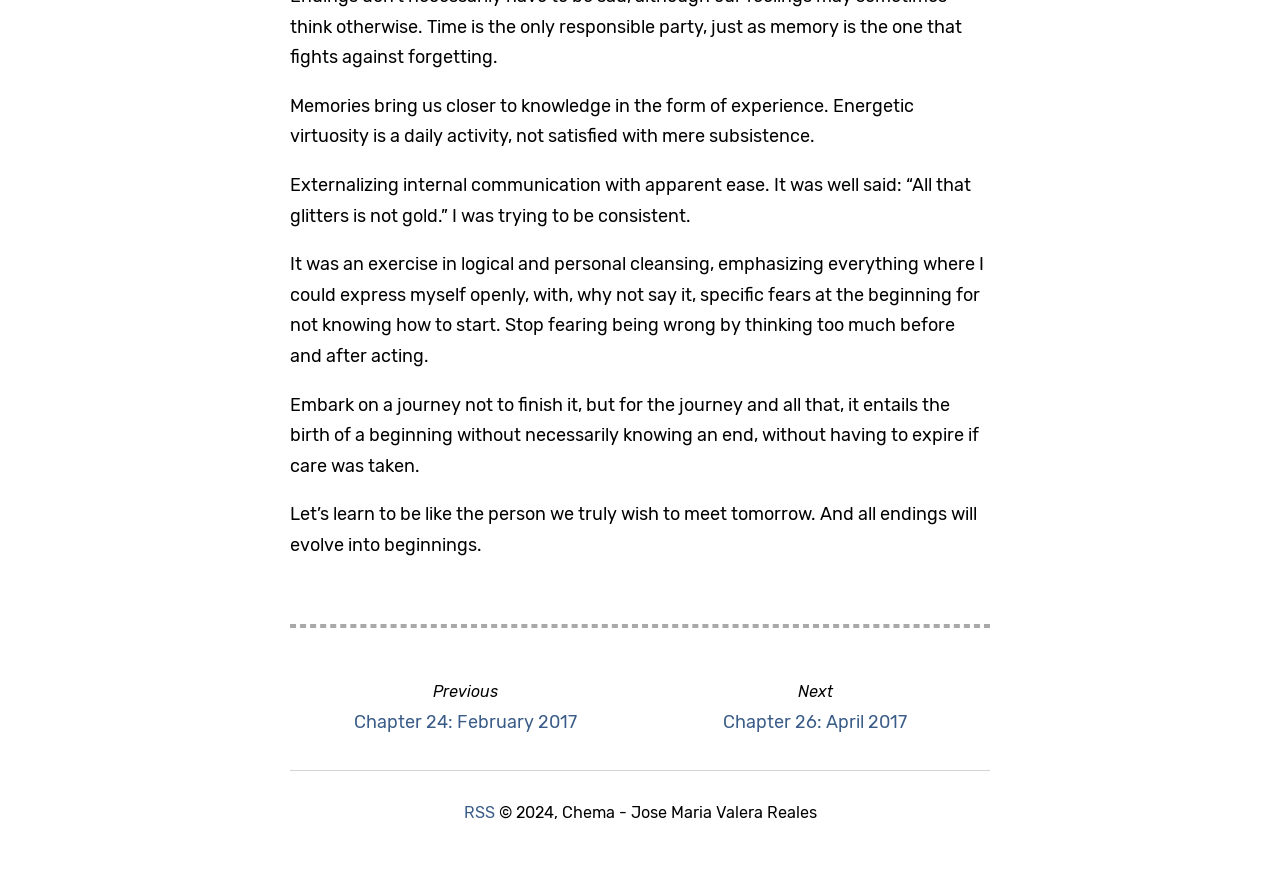What is the copyright year?
Based on the image, provide your answer in one word or phrase.

2024